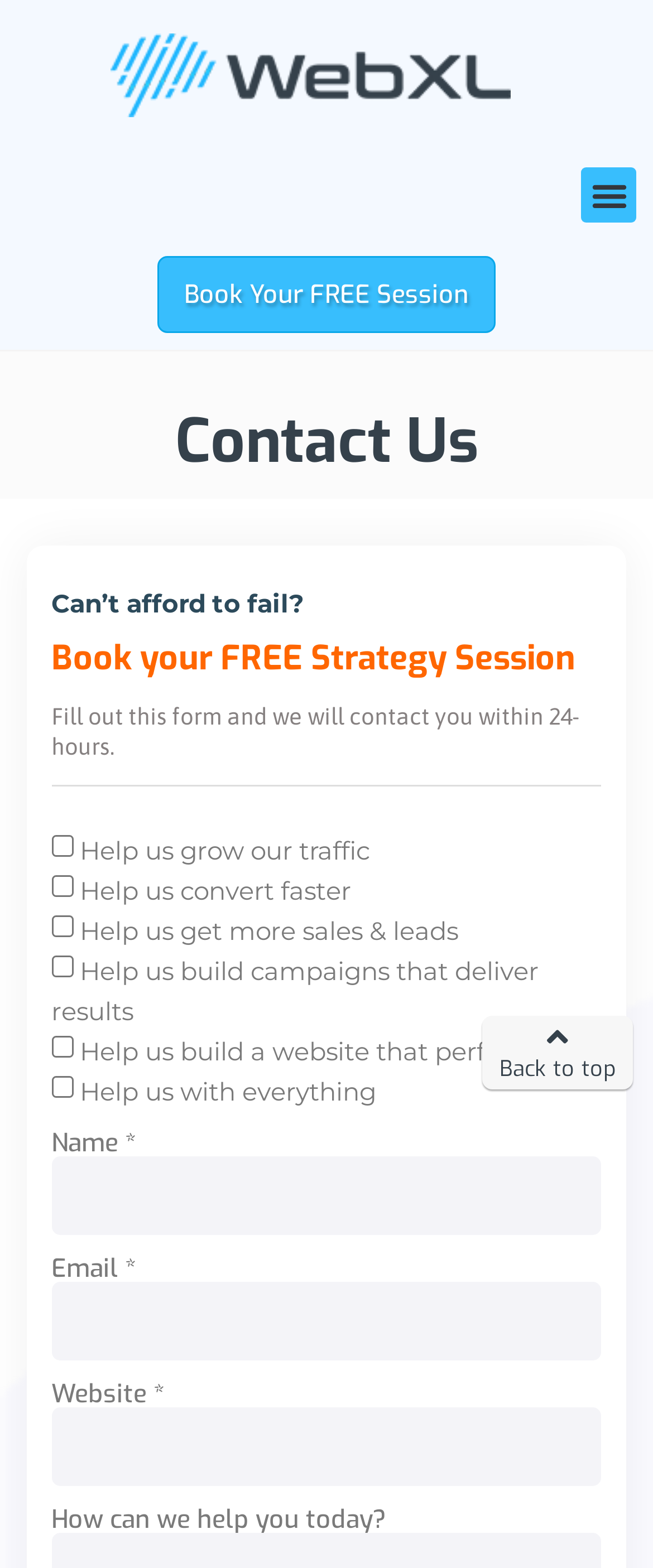Please find the bounding box coordinates in the format (top-left x, top-left y, bottom-right x, bottom-right y) for the given element description. Ensure the coordinates are floating point numbers between 0 and 1. Description: Back to top

[0.739, 0.648, 0.97, 0.694]